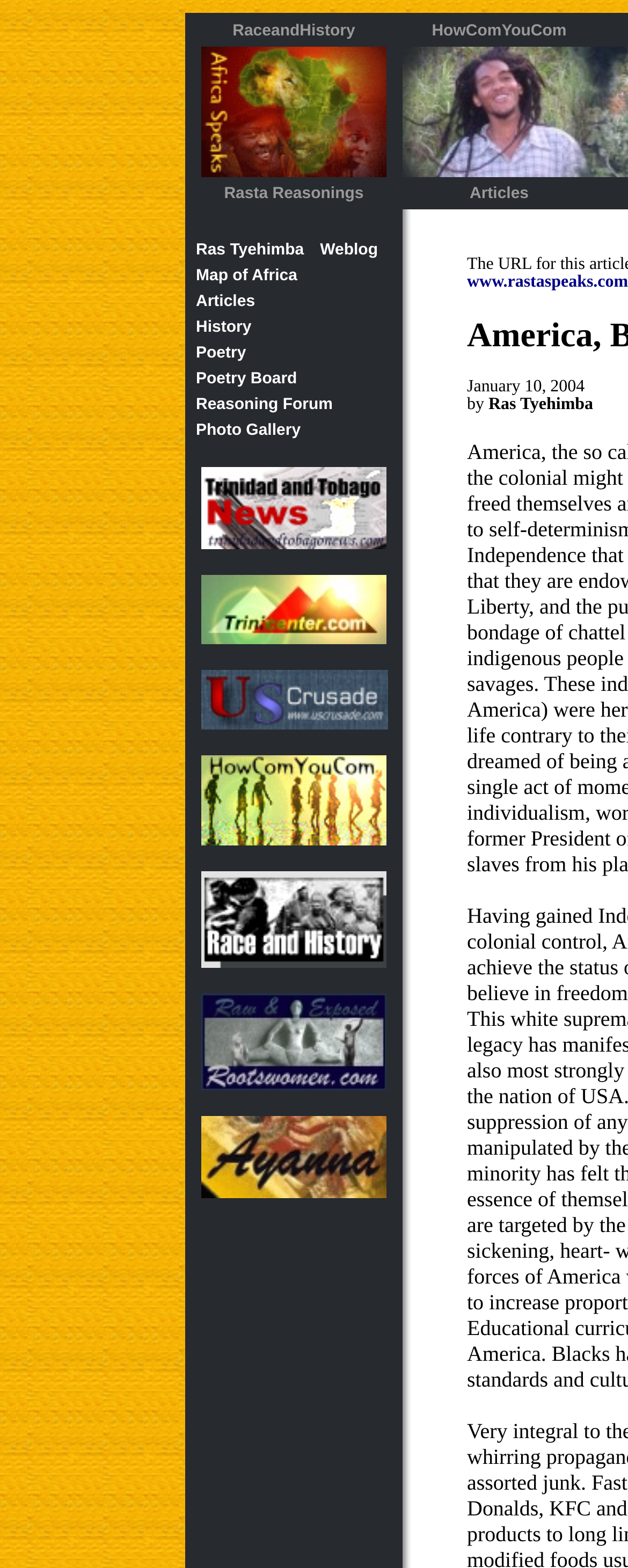How many links are there in the 'Articles' section?
Please answer the question as detailed as possible based on the image.

I counted the number of links in the 'Articles' section by looking at the LayoutTableCell with the text 'Articles' and its child elements. I found 7 links: 'Ras Tyehimba', 'Weblog', 'Map of Africa', 'Articles', 'History', 'Poetry', and 'Poetry Board'.